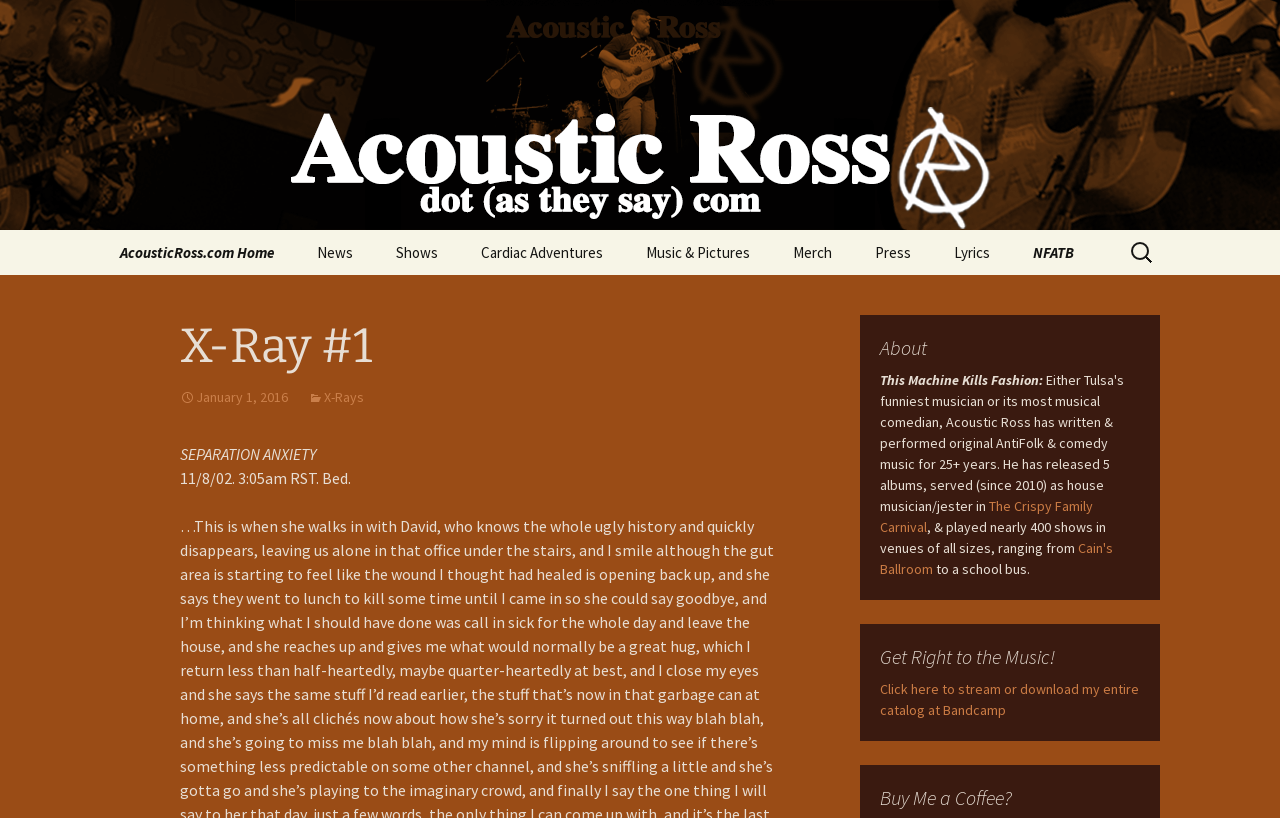Show the bounding box coordinates of the element that should be clicked to complete the task: "Search for something".

[0.88, 0.282, 0.906, 0.335]